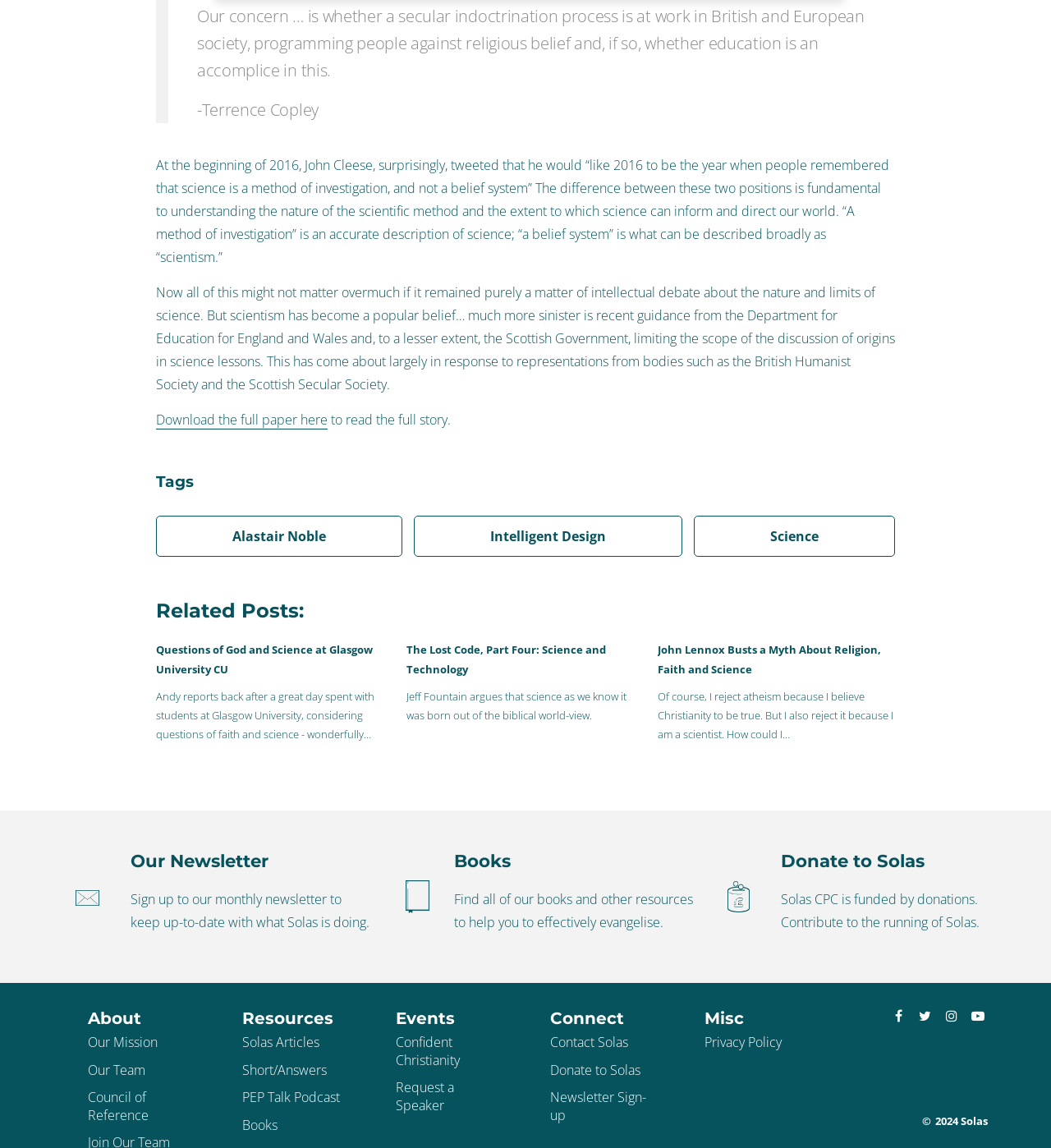Please reply with a single word or brief phrase to the question: 
What are the topics of the related posts?

Faith and science